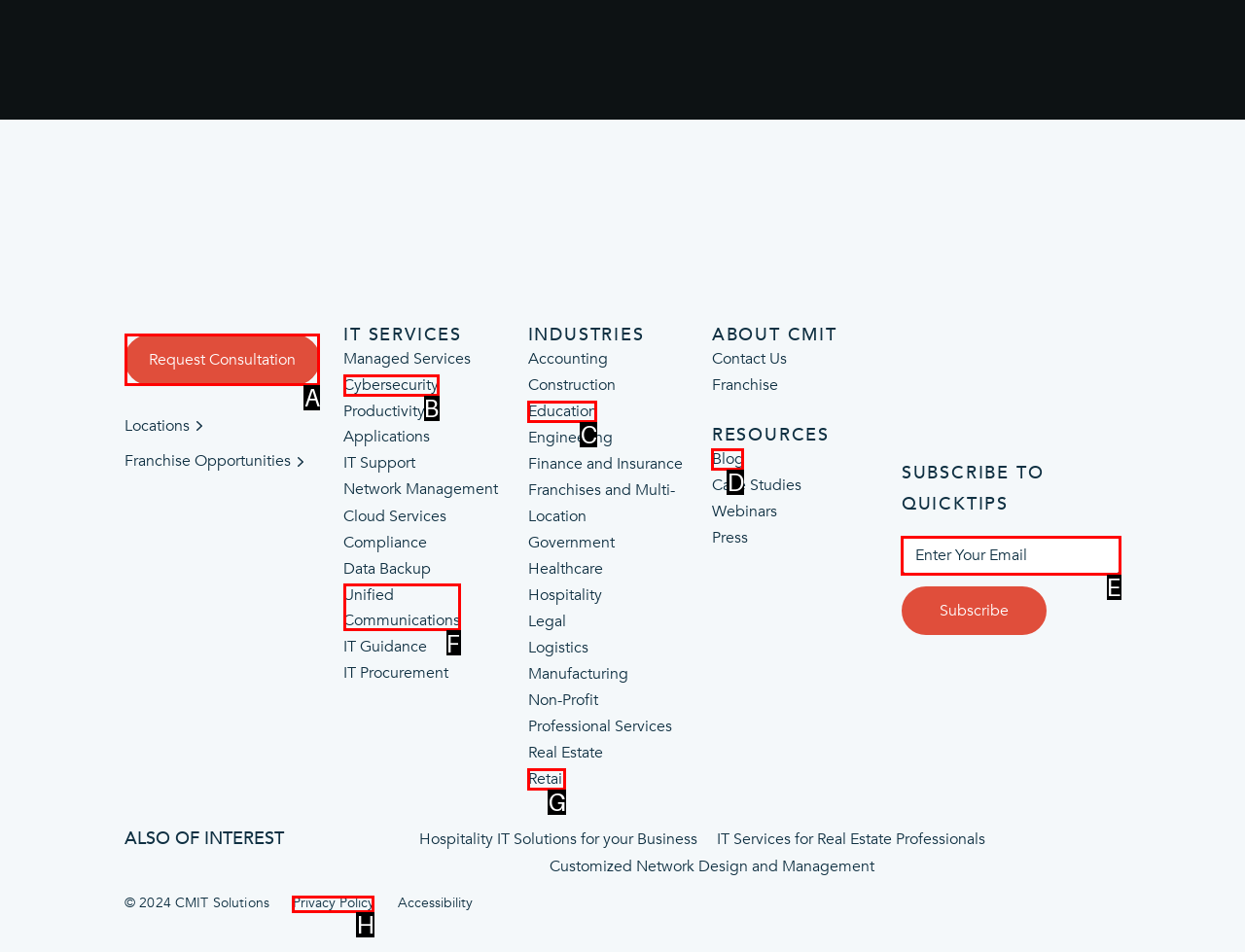Determine which UI element you should click to perform the task: Request a consultation
Provide the letter of the correct option from the given choices directly.

A